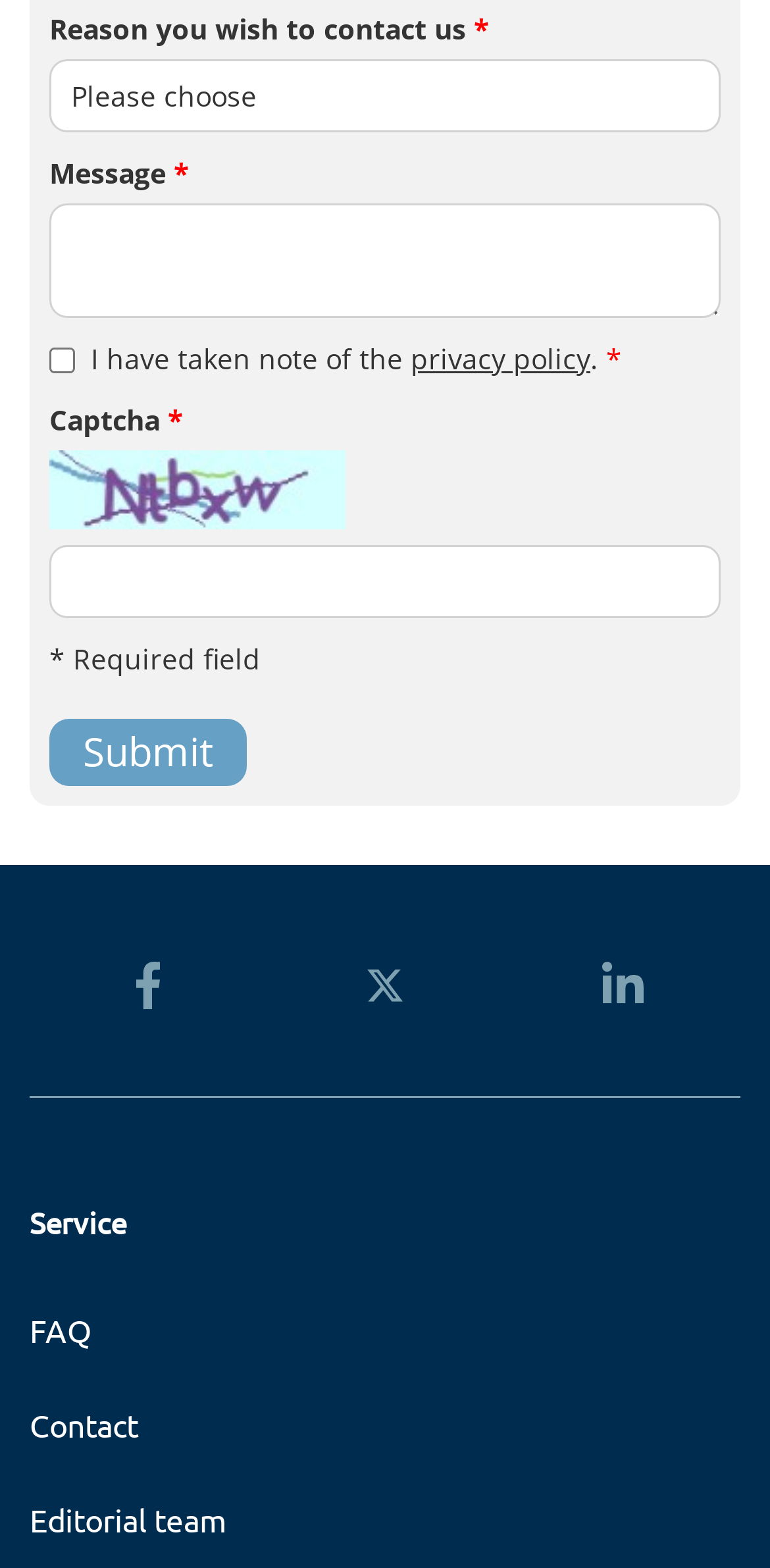Please determine the bounding box coordinates for the UI element described here. Use the format (top-left x, top-left y, bottom-right x, bottom-right y) with values bounded between 0 and 1: name="tx_form_formframework[kontaktformPP-56117][message]"

[0.064, 0.13, 0.936, 0.203]